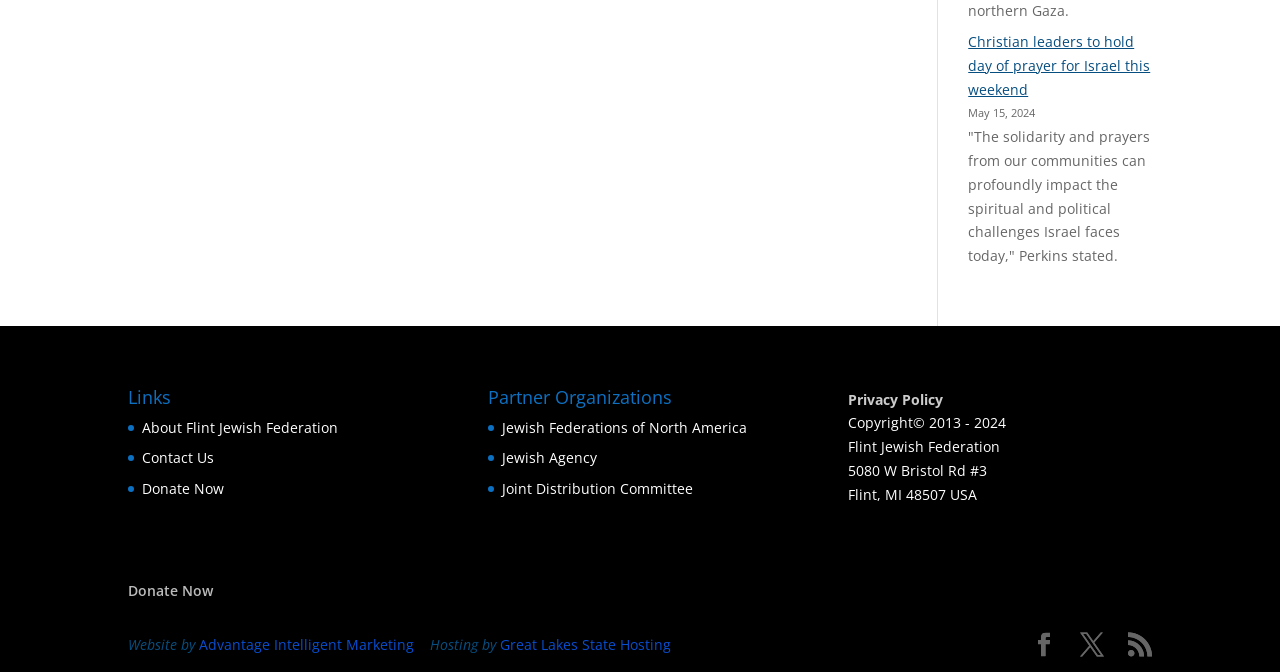What is the purpose of the 'Donate Now' link?
Based on the screenshot, provide a one-word or short-phrase response.

To donate to the organization